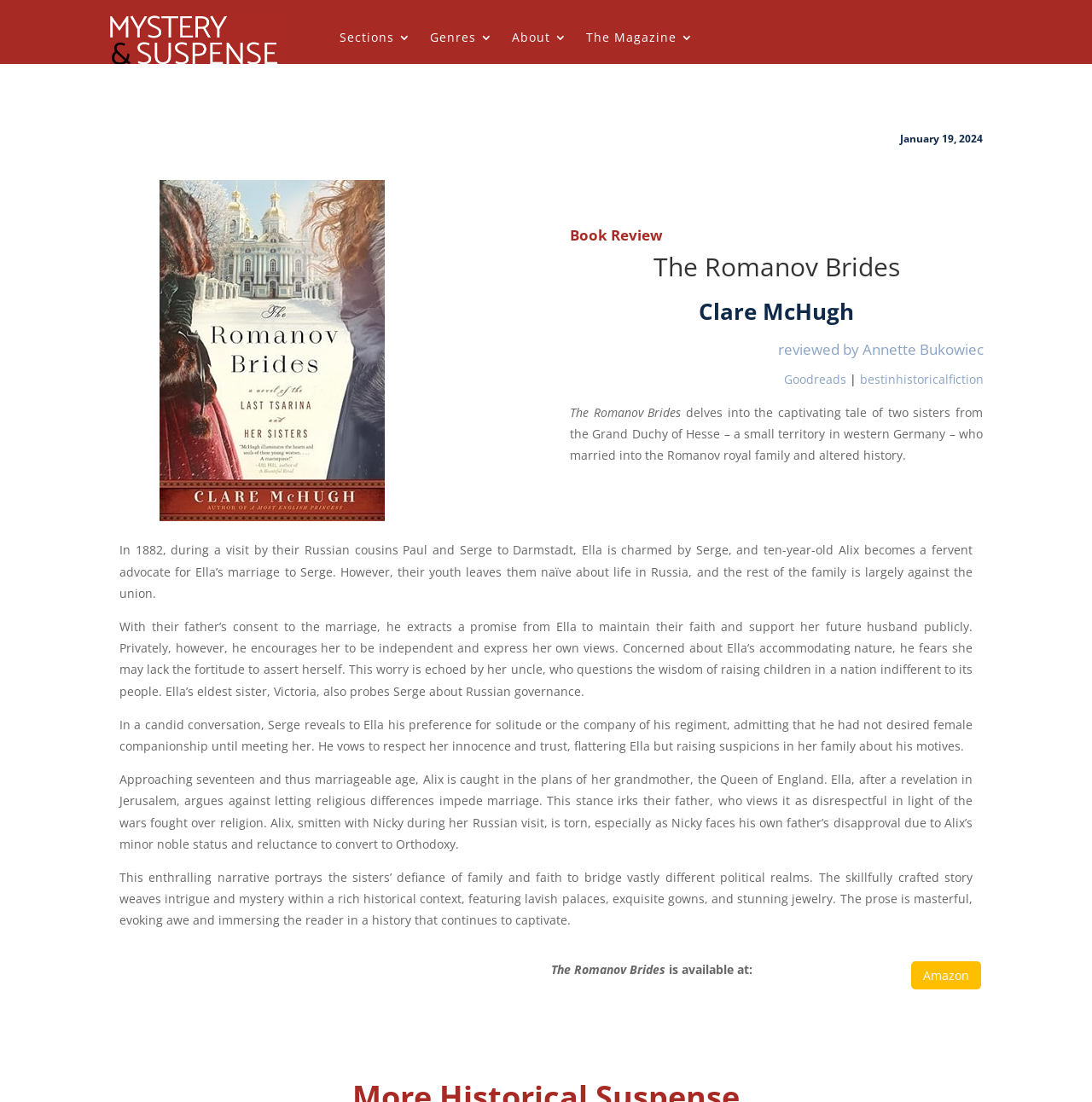Describe all the visual and textual components of the webpage comprehensively.

The webpage is about a book review of "The Romanov Brides" by Clare McHugh. At the top, there is a header section with links to "Mystery and Suspense Magazine", "Sections", "Genres", "About", and "The Magazine". Below this section, there is a large image of the book cover, accompanied by the title "The Romanov Brides" and a publication date of "January 19, 2024".

The main content of the page is a book review, which is divided into several sections. The review is headed by the title "The Romanov Brides" and the author's name "Clare McHugh". Below this, there is a brief summary of the book, which describes the story of two sisters from the Grand Duchy of Hesse who married into the Romanov royal family and altered history.

The review then delves into the details of the book, describing the sisters' experiences and the historical context in which they lived. The text is divided into several paragraphs, each describing a different aspect of the book. There are a total of five paragraphs, each with a distinct topic.

At the bottom of the page, there is a section with links to purchase the book, including a link to Amazon. The page also includes several images, including the book cover and a logo for "Mystery and Suspense Magazine". Overall, the webpage is well-organized and easy to navigate, with a clear focus on the book review and related information.